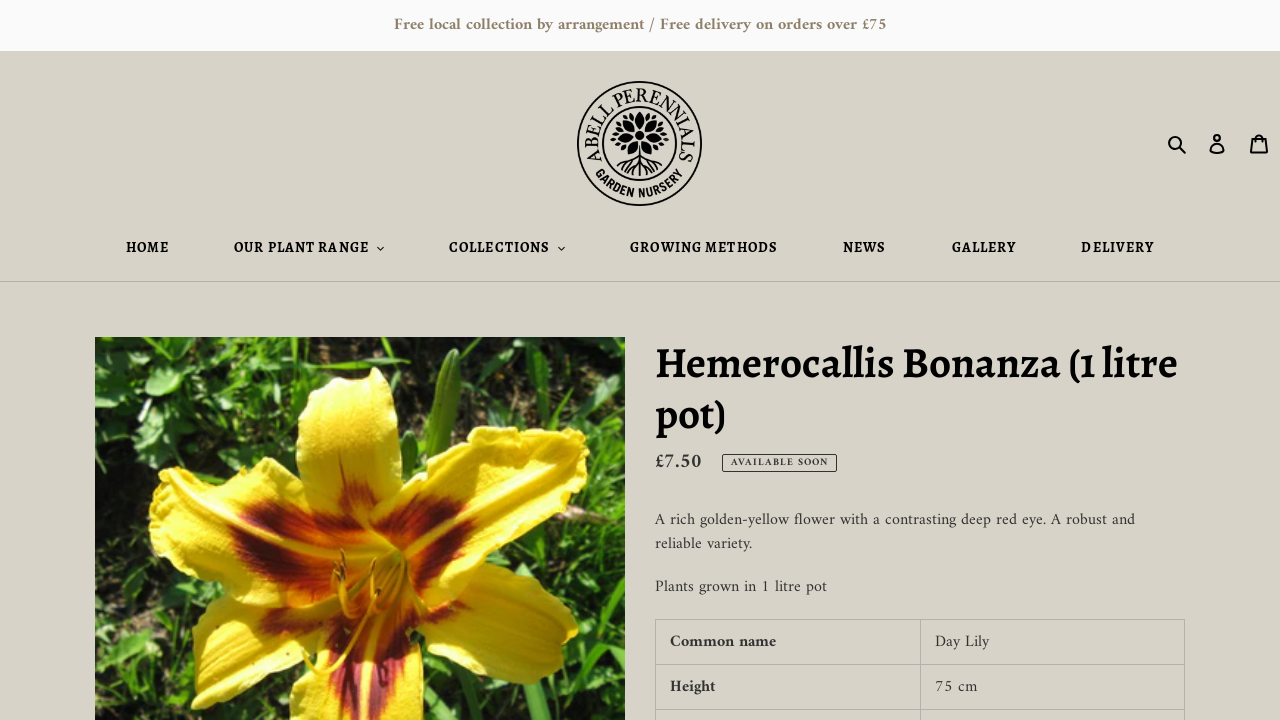Identify the bounding box coordinates for the element you need to click to achieve the following task: "Log in to your account". The coordinates must be four float values ranging from 0 to 1, formatted as [left, top, right, bottom].

[0.934, 0.169, 0.967, 0.23]